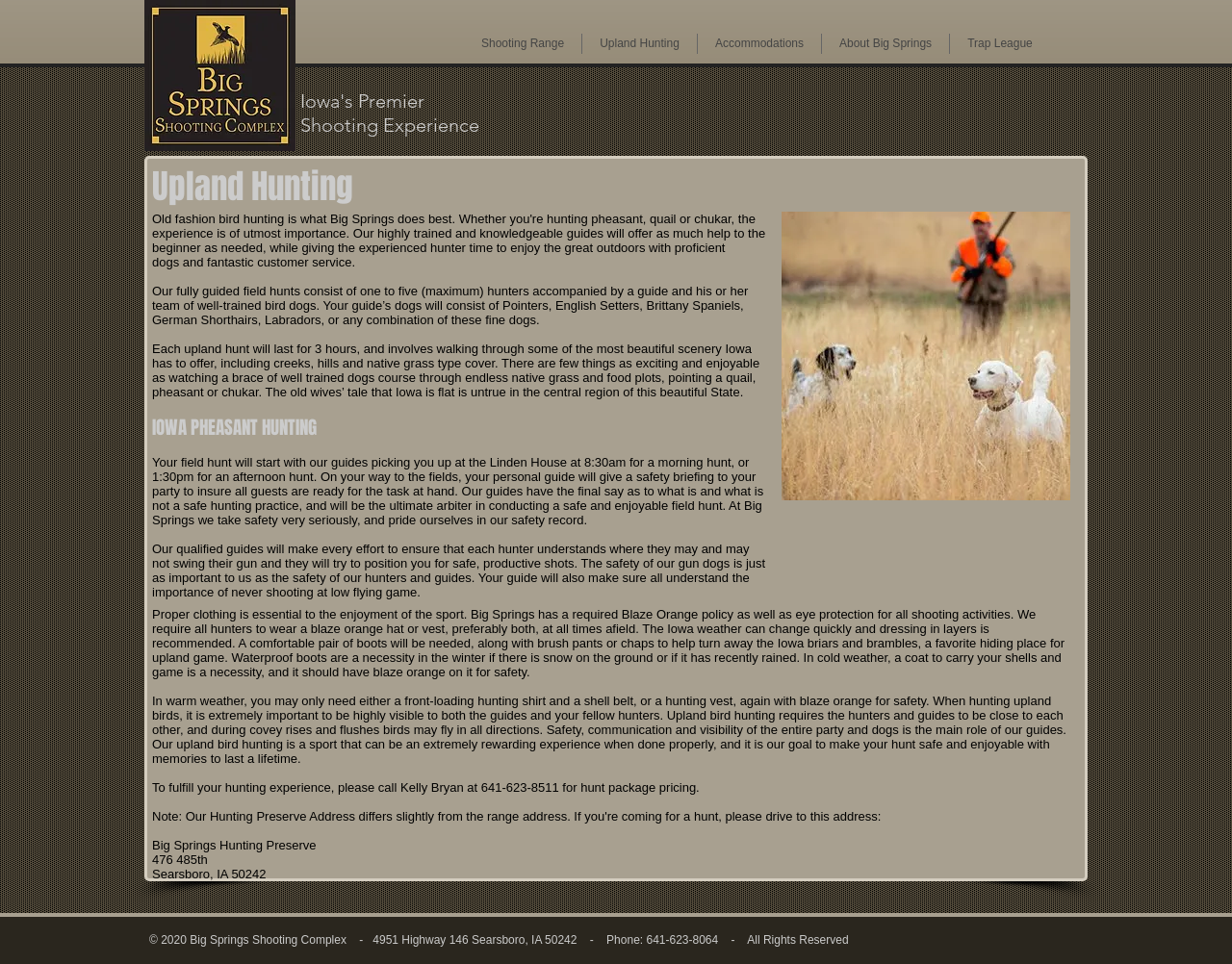From the webpage screenshot, predict the bounding box coordinates (top-left x, top-left y, bottom-right x, bottom-right y) for the UI element described here: About Big Springs

[0.667, 0.035, 0.77, 0.056]